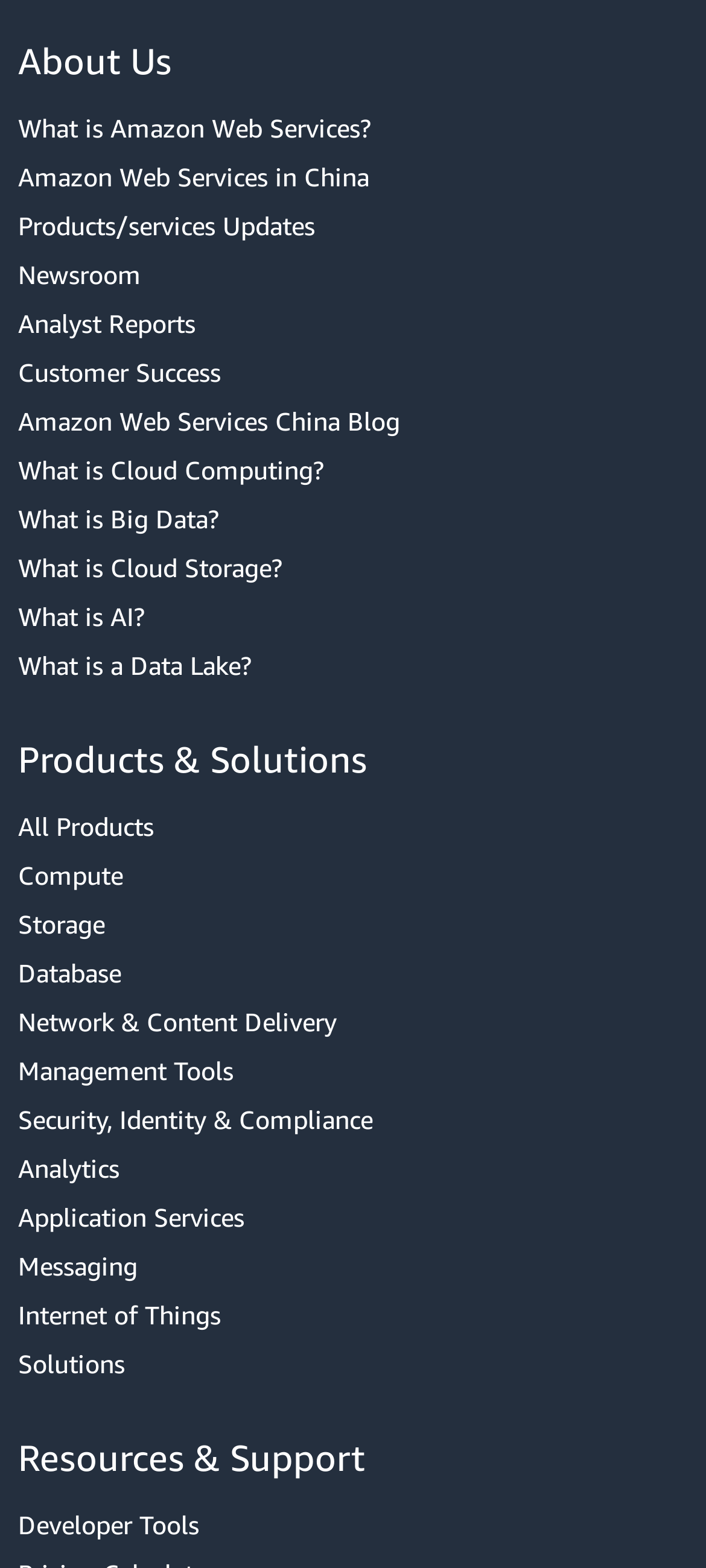Determine the bounding box for the described HTML element: "Analytics". Ensure the coordinates are four float numbers between 0 and 1 in the format [left, top, right, bottom].

[0.026, 0.733, 0.974, 0.758]